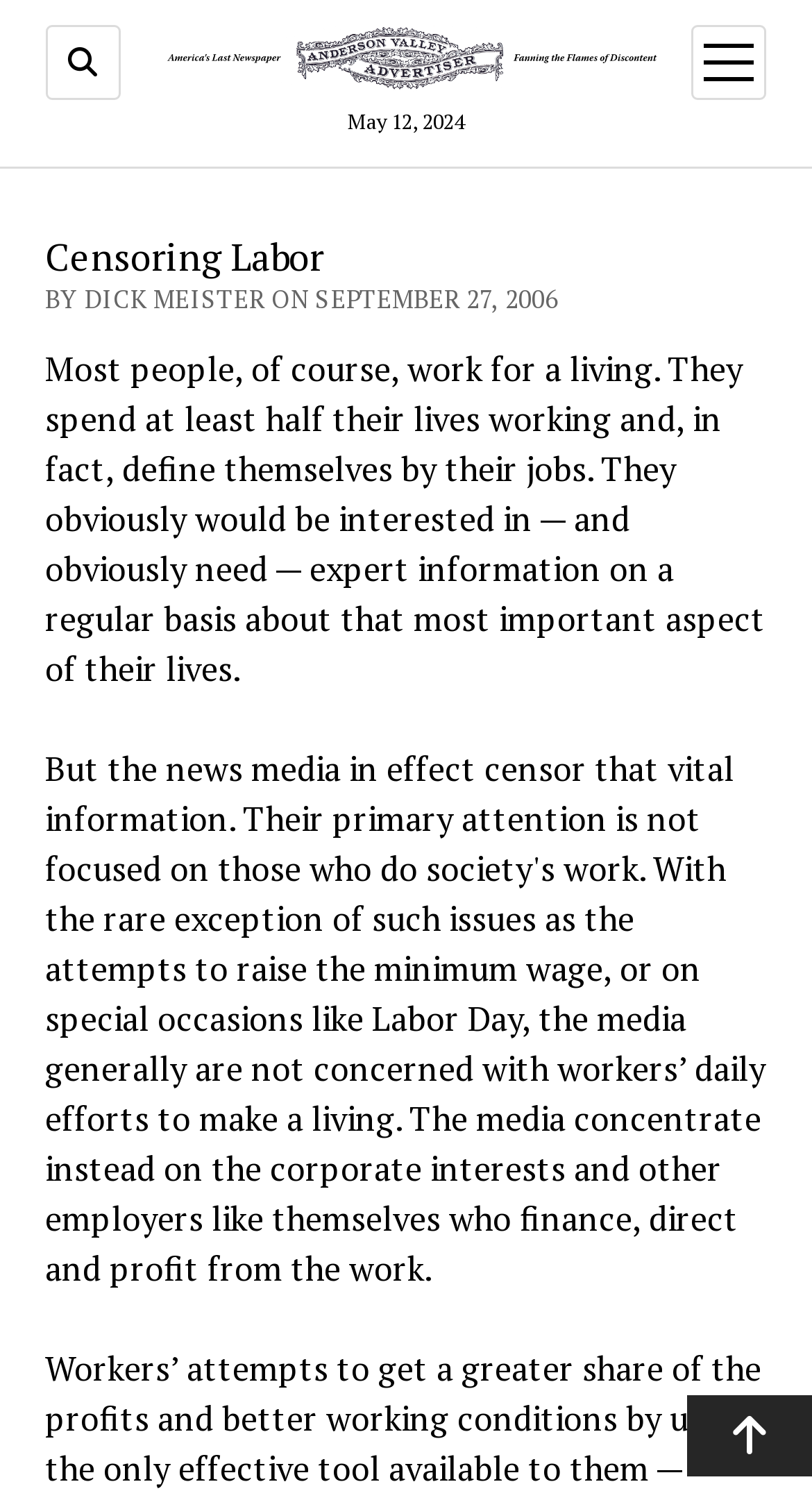Predict the bounding box coordinates for the UI element described as: "open menu". The coordinates should be four float numbers between 0 and 1, presented as [left, top, right, bottom].

[0.852, 0.017, 0.944, 0.067]